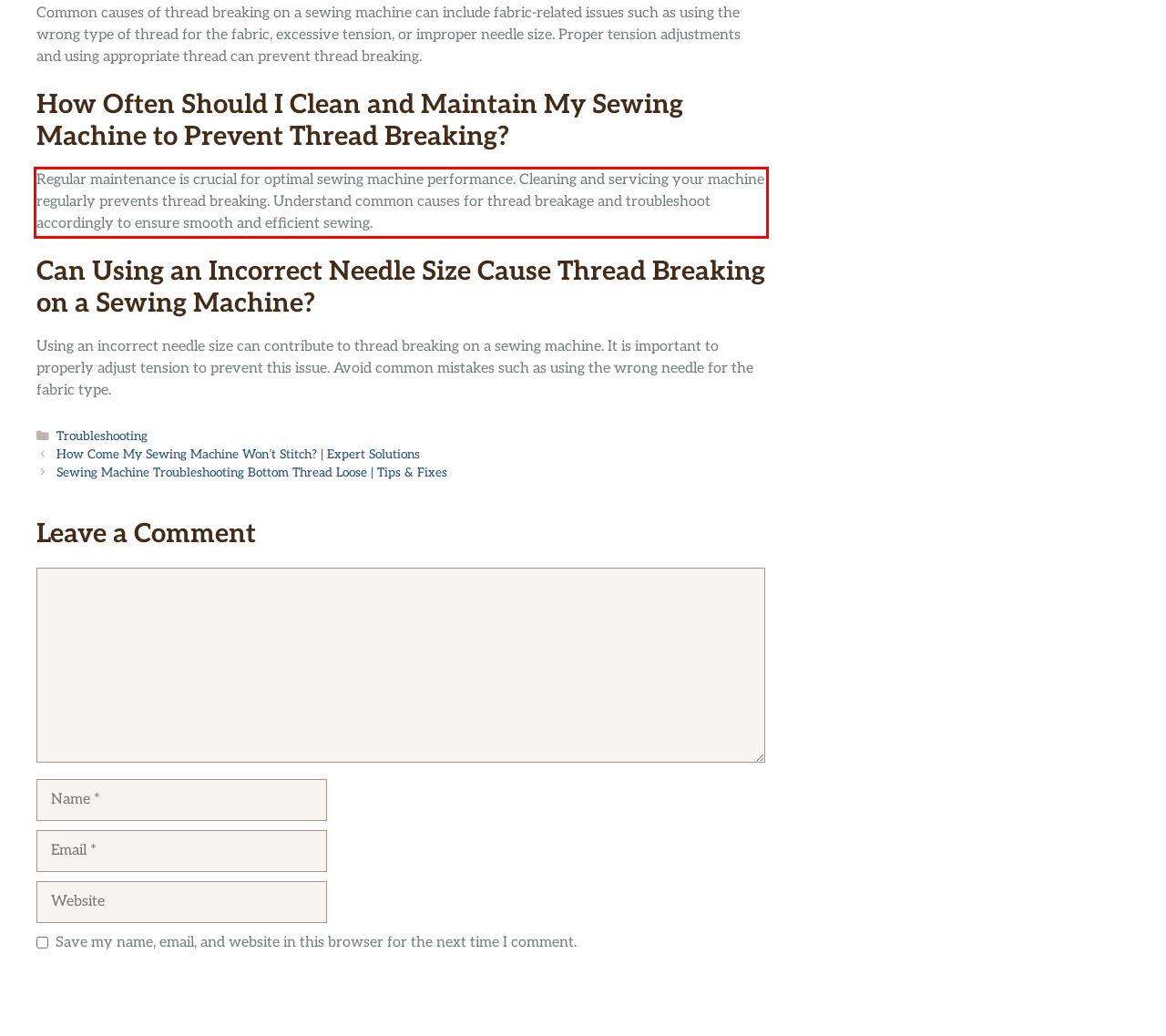Given a screenshot of a webpage with a red bounding box, please identify and retrieve the text inside the red rectangle.

Regular maintenance is crucial for optimal sewing machine performance. Cleaning and servicing your machine regularly prevents thread breaking. Understand common causes for thread breakage and troubleshoot accordingly to ensure smooth and efficient sewing.